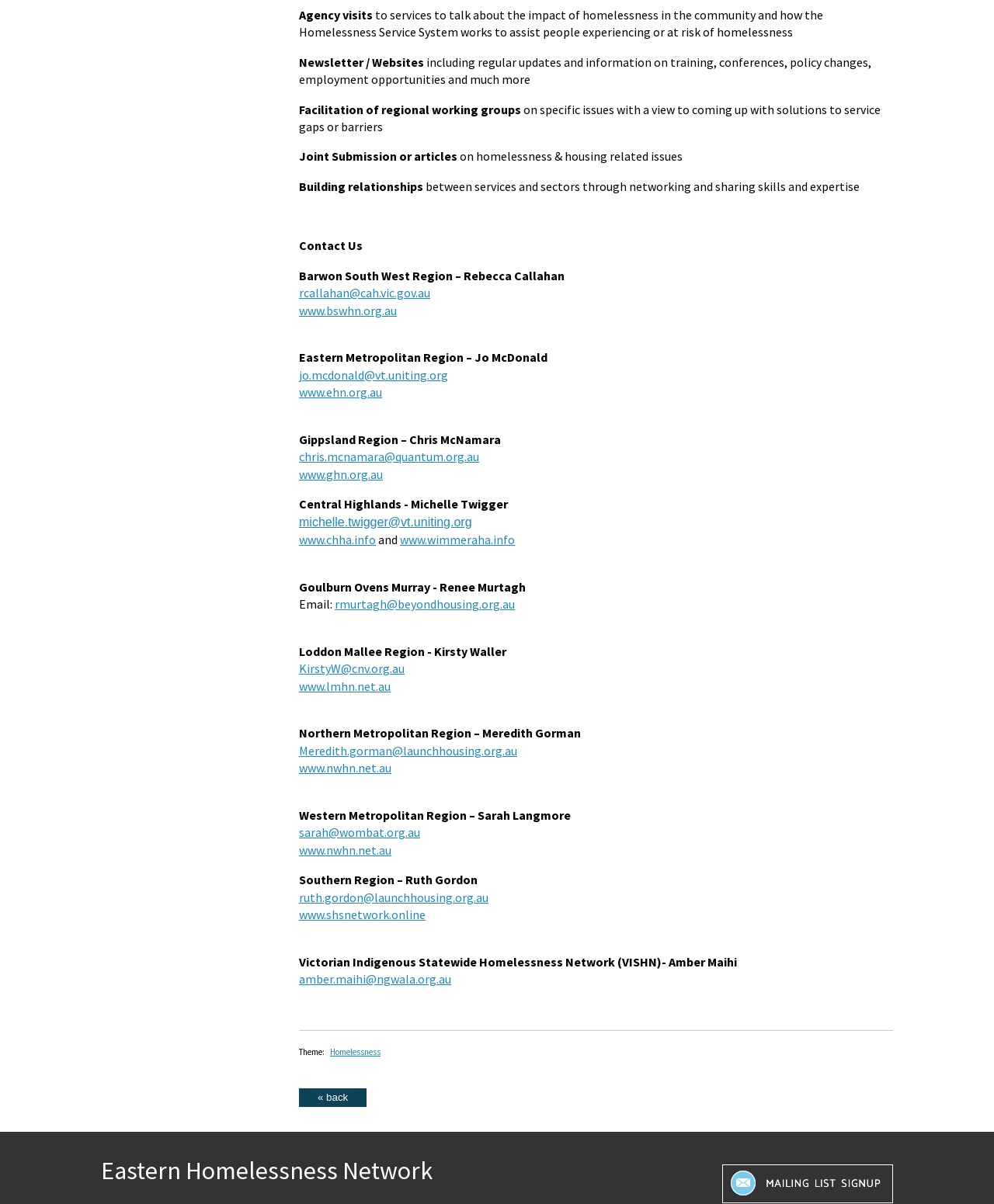Provide the bounding box coordinates of the HTML element described by the text: "local-nc". The coordinates should be in the format [left, top, right, bottom] with values between 0 and 1.

None